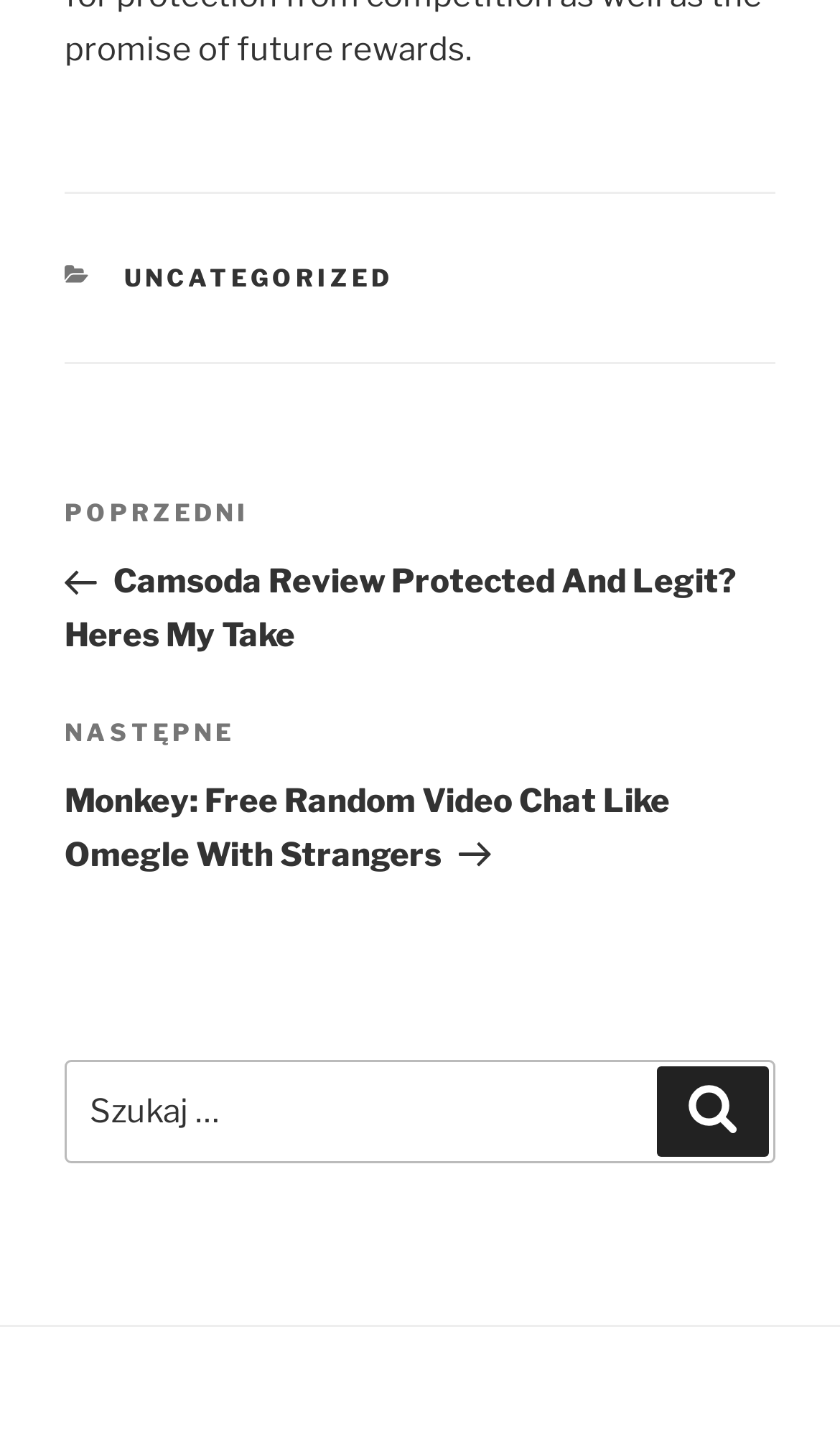Please reply to the following question using a single word or phrase: 
What is the purpose of the side panel?

Search and navigation